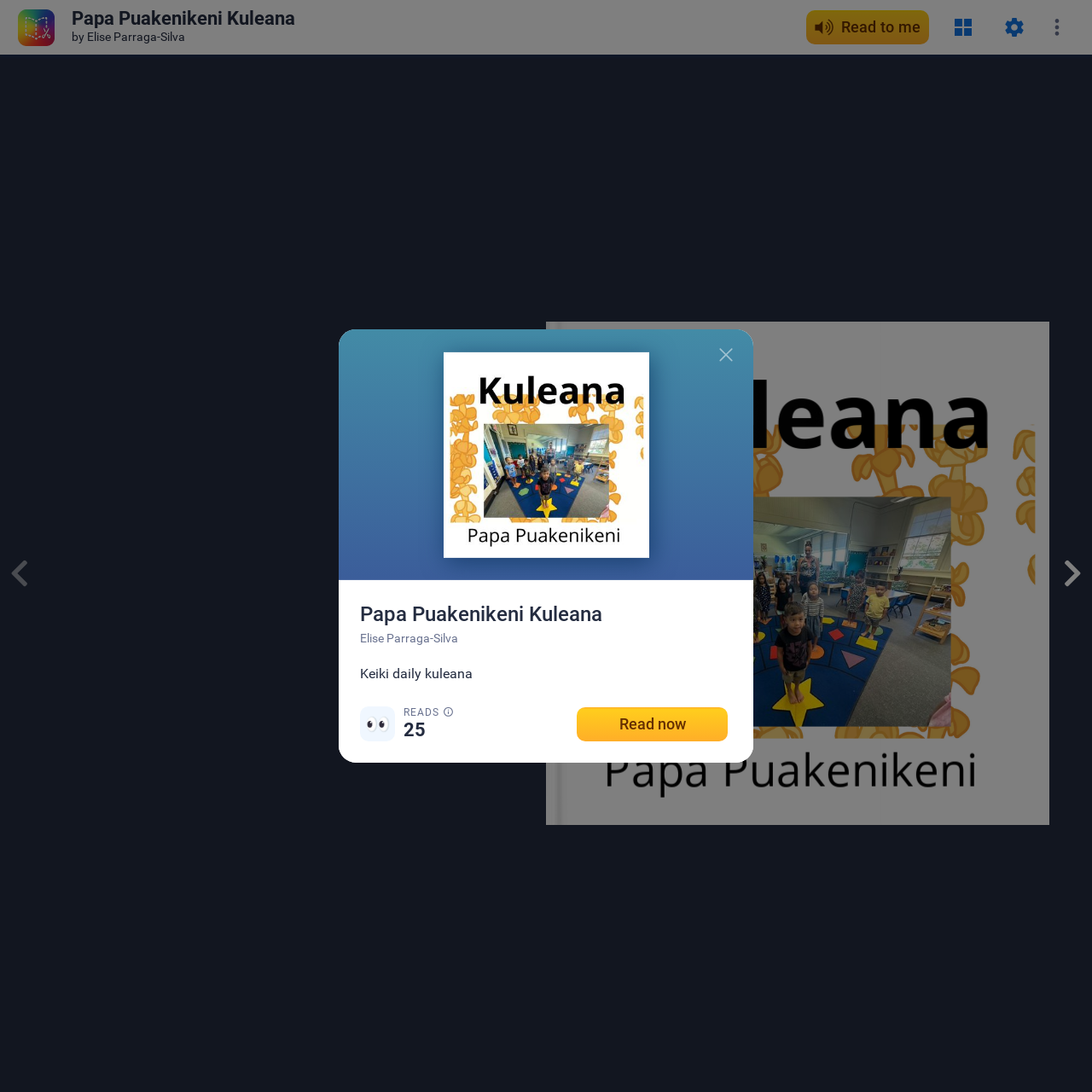Identify the bounding box coordinates of the clickable section necessary to follow the following instruction: "Go to Book Creator website". The coordinates should be presented as four float numbers from 0 to 1, i.e., [left, top, right, bottom].

[0.016, 0.008, 0.05, 0.042]